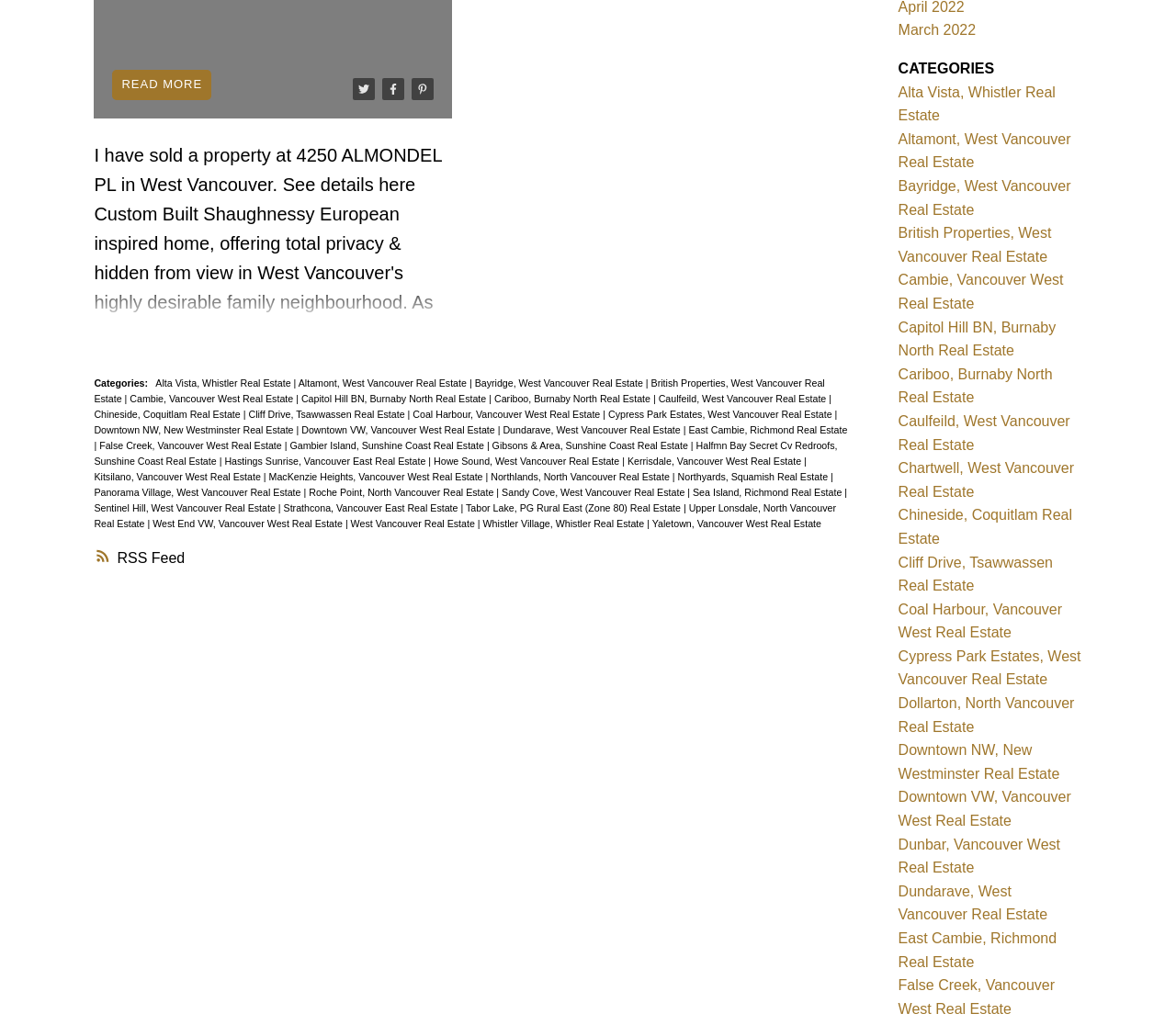Bounding box coordinates are to be given in the format (top-left x, top-left y, bottom-right x, bottom-right y). All values must be floating point numbers between 0 and 1. Provide the bounding box coordinate for the UI element described as: RSS

[0.08, 0.533, 0.722, 0.556]